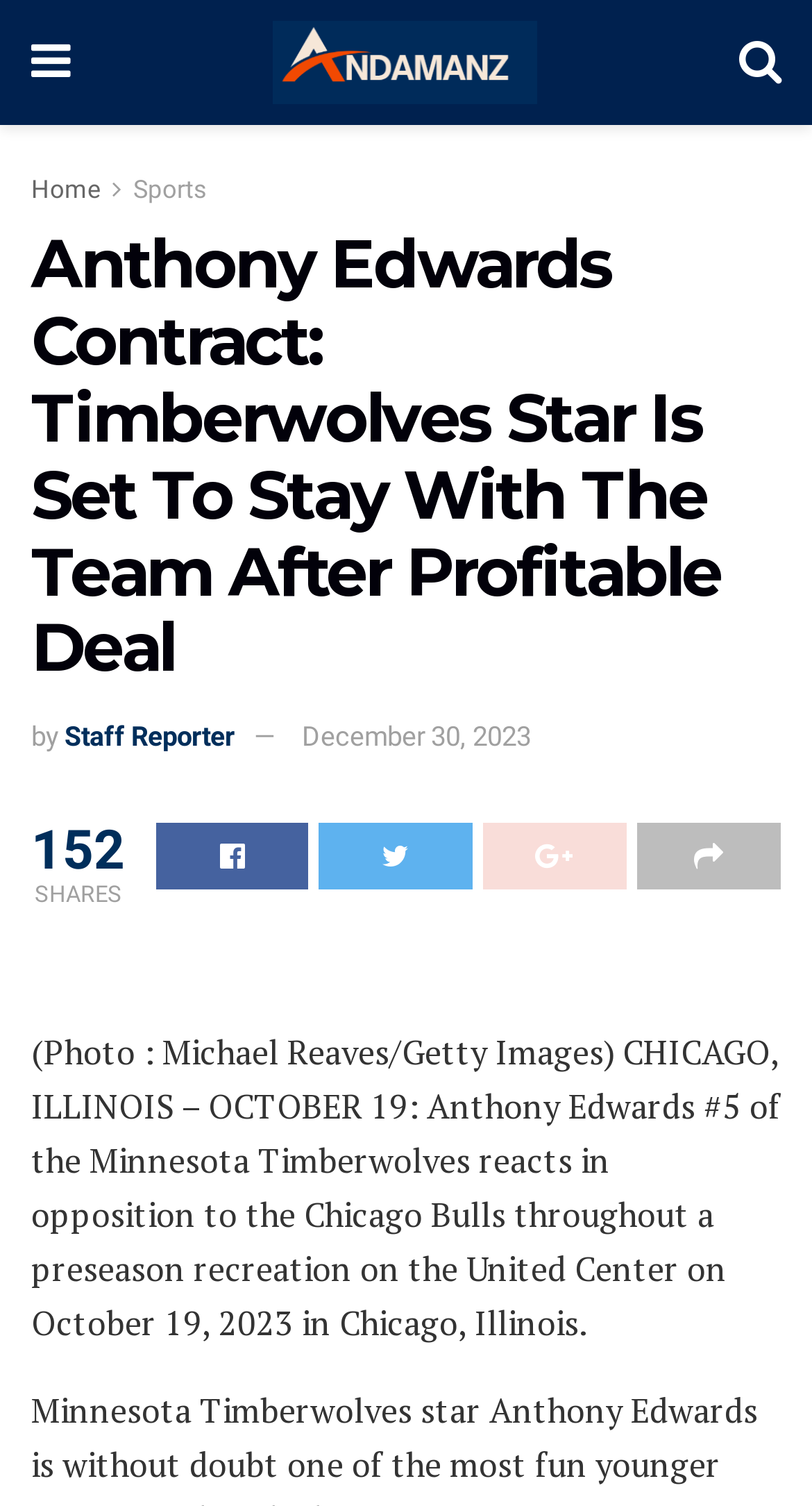What is the name of the basketball player?
Please provide a detailed and comprehensive answer to the question.

I determined the answer by looking at the heading of the webpage, which mentions 'Anthony Edwards Contract: Timberwolves Star Is Set To Stay With The Team After Profitable Deal'. This suggests that the webpage is about Anthony Edwards, a basketball player.